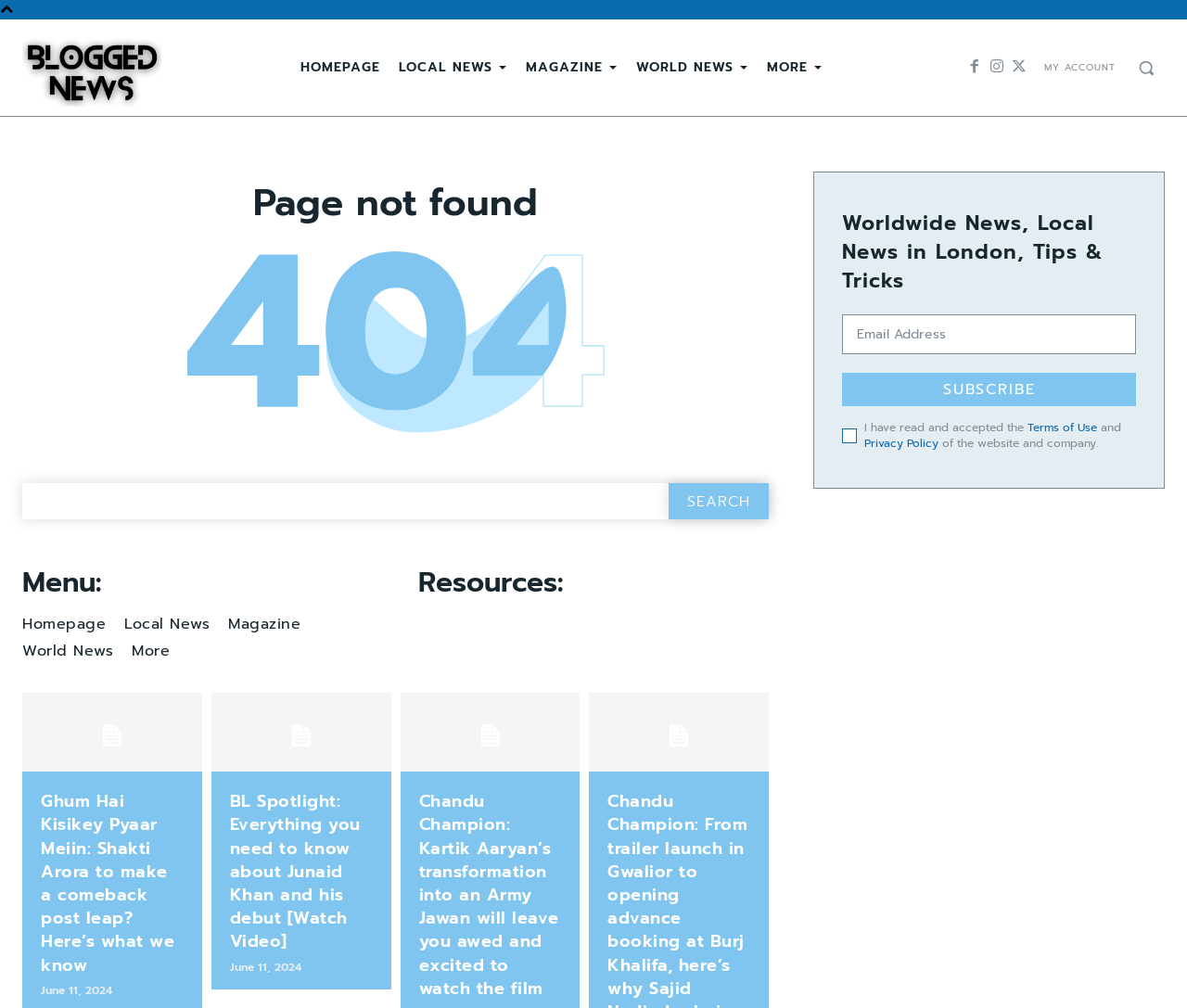Using the webpage screenshot, locate the HTML element that fits the following description and provide its bounding box: "donate monthly".

None